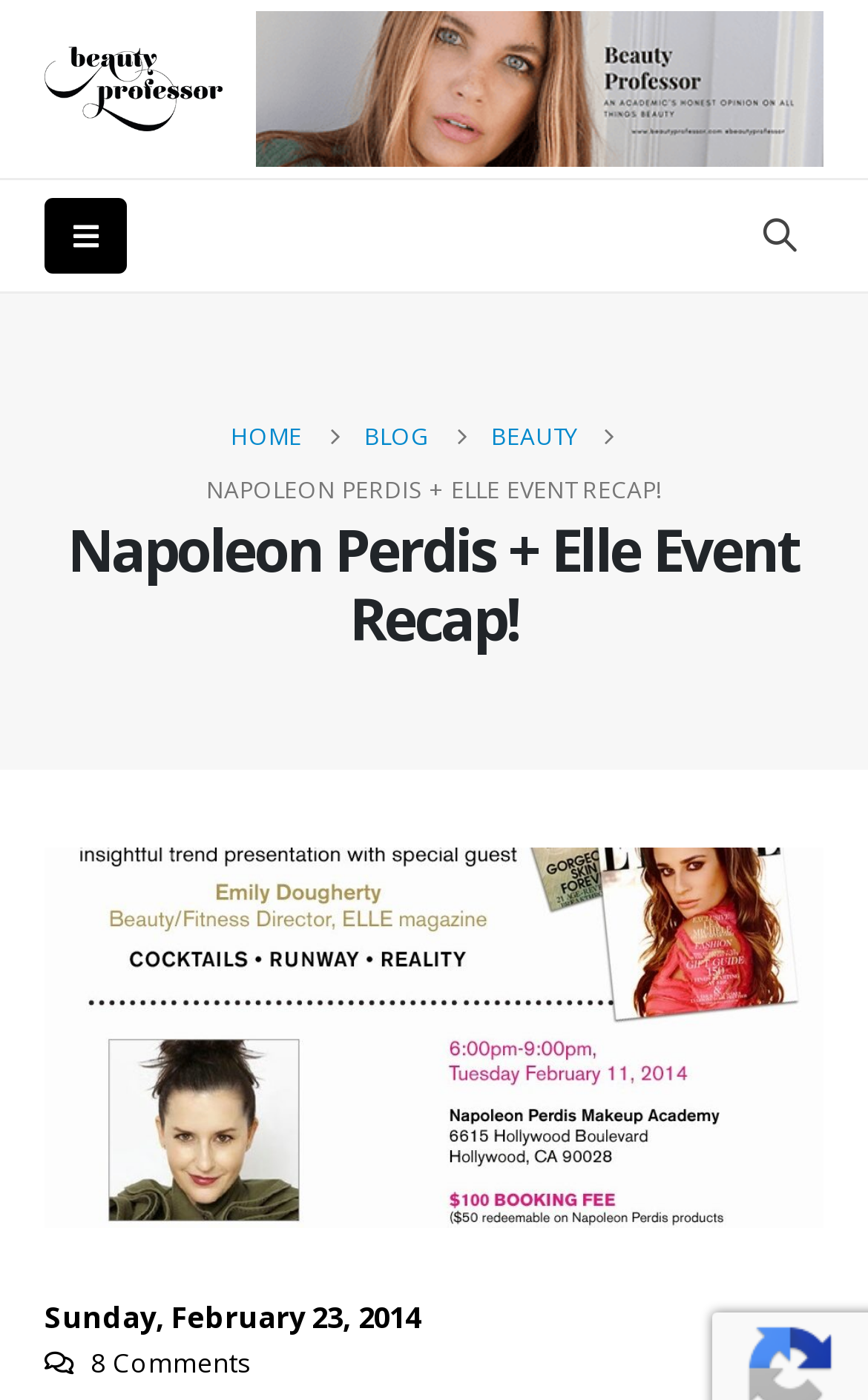Using the provided element description: "8 Comments", determine the bounding box coordinates of the corresponding UI element in the screenshot.

[0.104, 0.959, 0.292, 0.984]